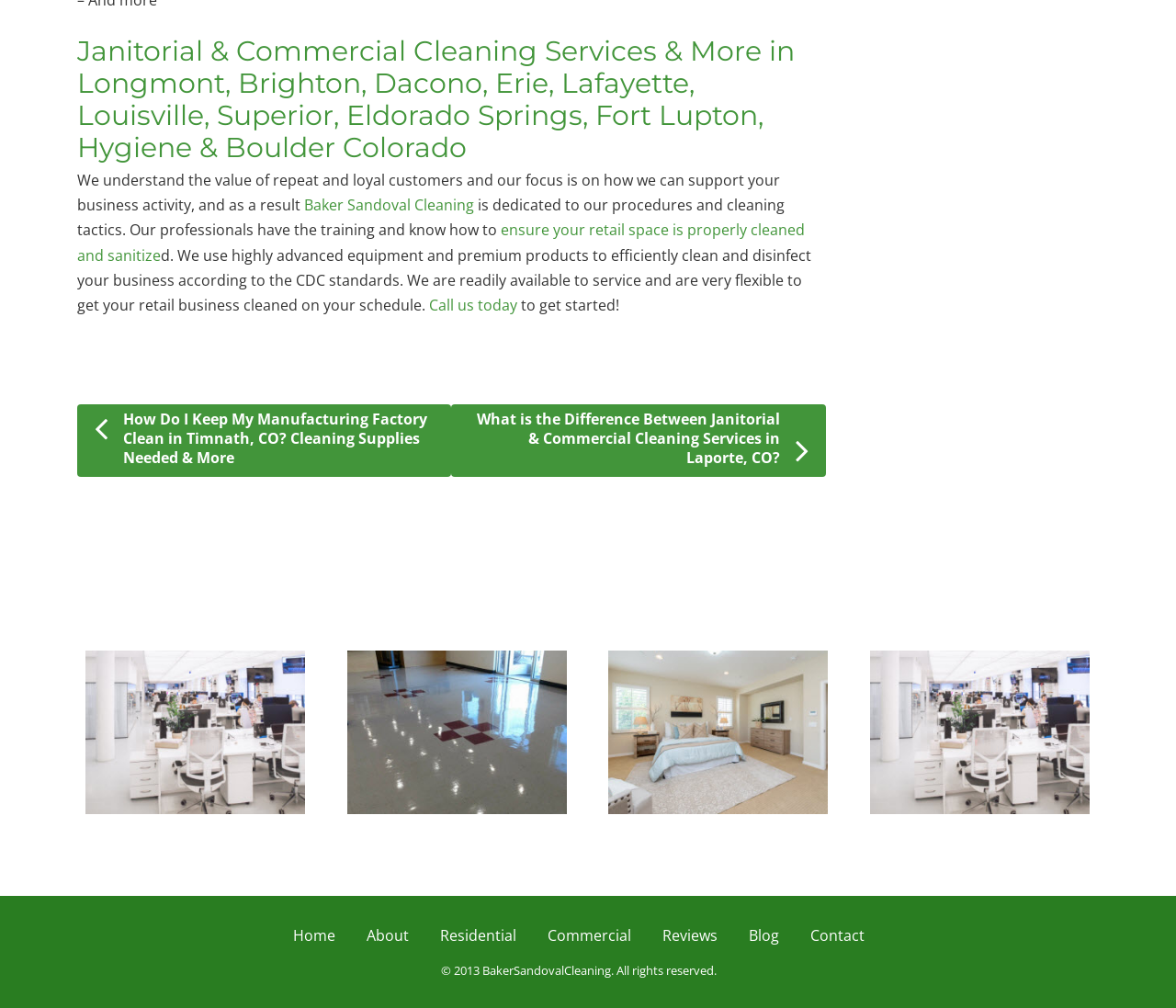What is the focus of the company?
Using the image as a reference, deliver a detailed and thorough answer to the question.

The focus of the company can be inferred from the StaticText 'We understand the value of repeat and loyal customers and our focus is on how we can support your business activity, and as a result' which suggests that the company prioritizes supporting its clients' business activities.